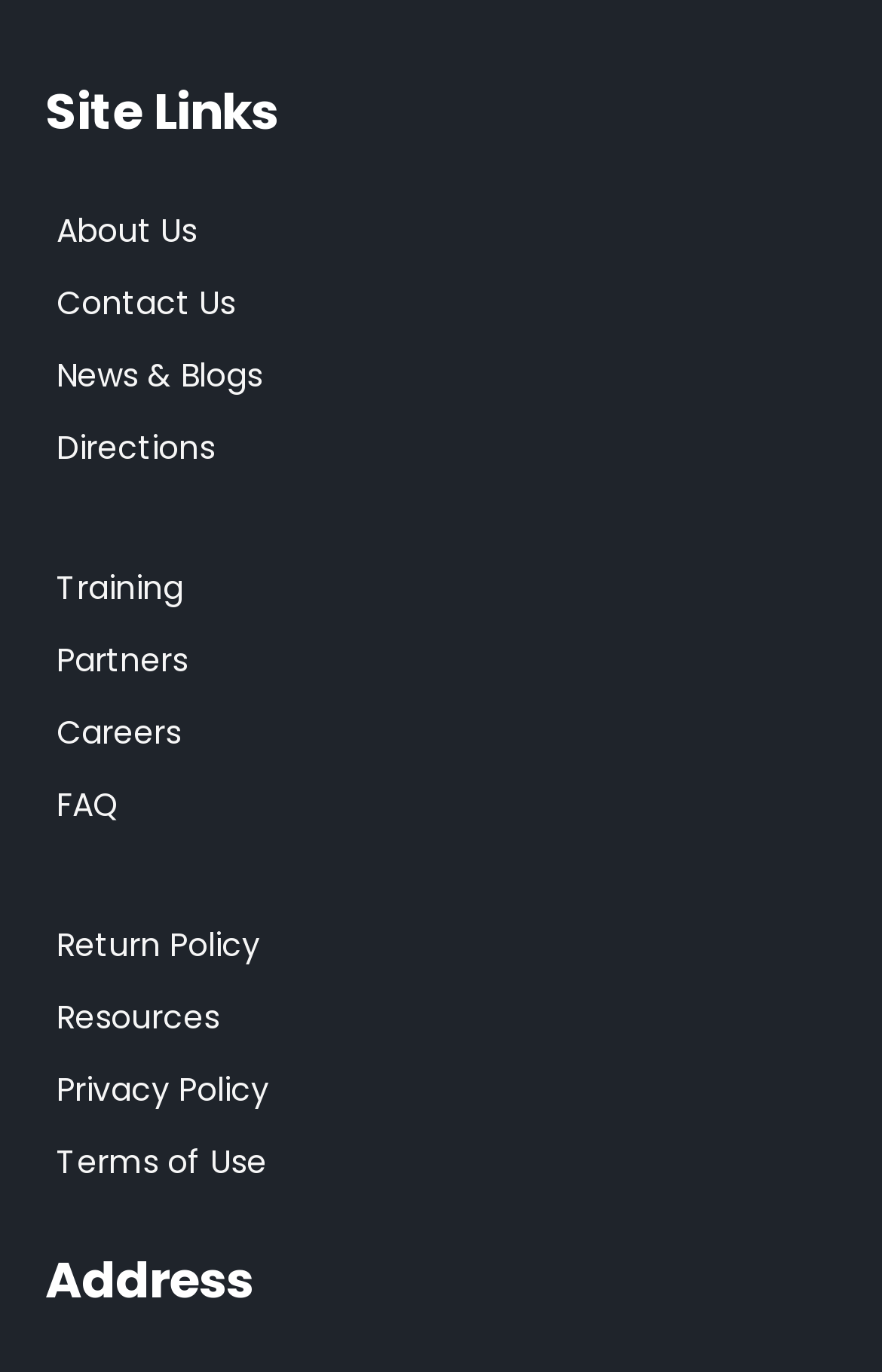Answer the question using only a single word or phrase: 
What is the first link under 'Site Links'?

About Us